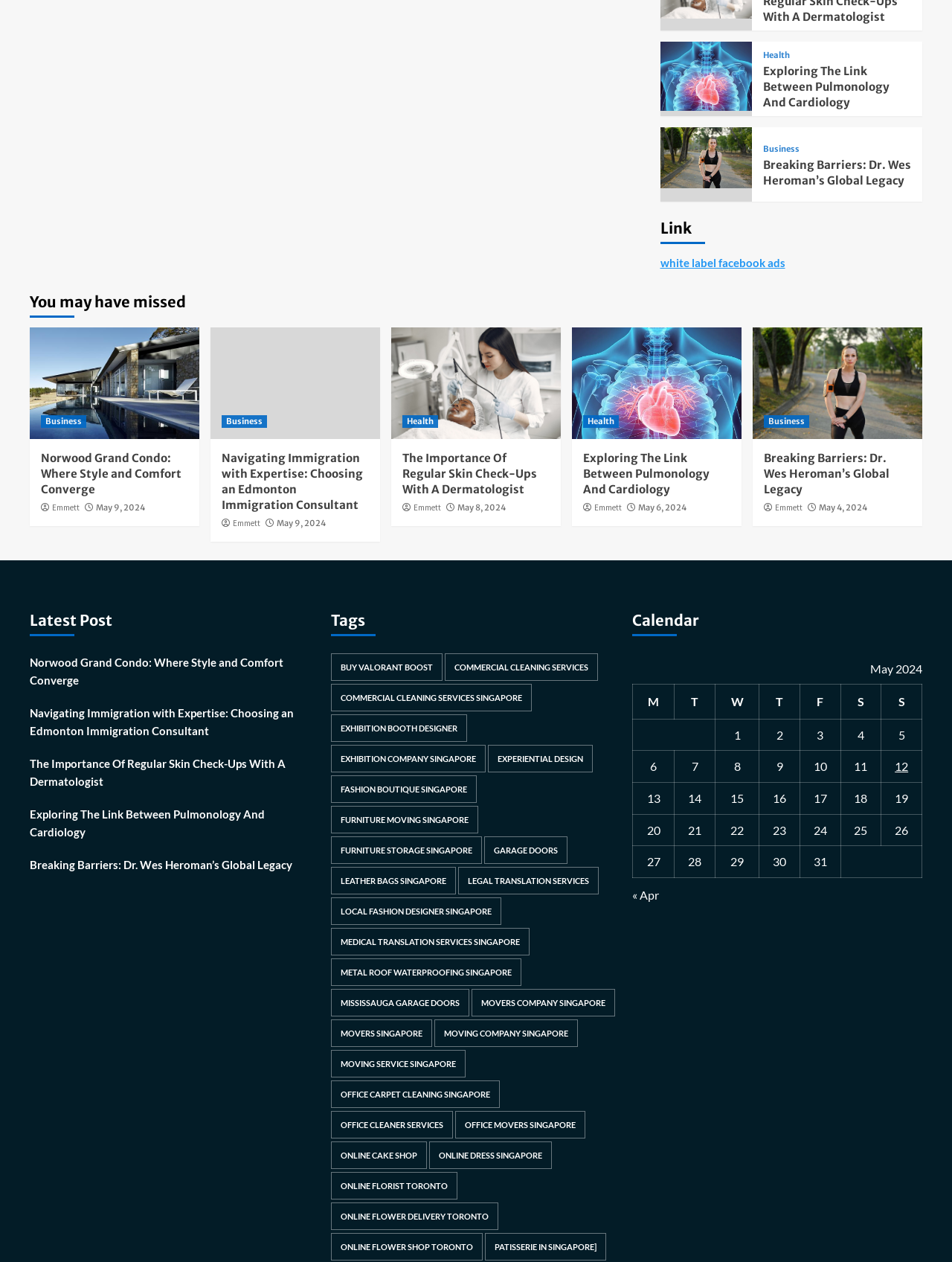What is the title of the last article listed under 'Latest Post'?
Answer the question with a detailed explanation, including all necessary information.

I looked at the list of articles under 'Latest Post' and found the last article title, which is 'Breaking Barriers: Dr. Wes Heroman’s Global Legacy'.